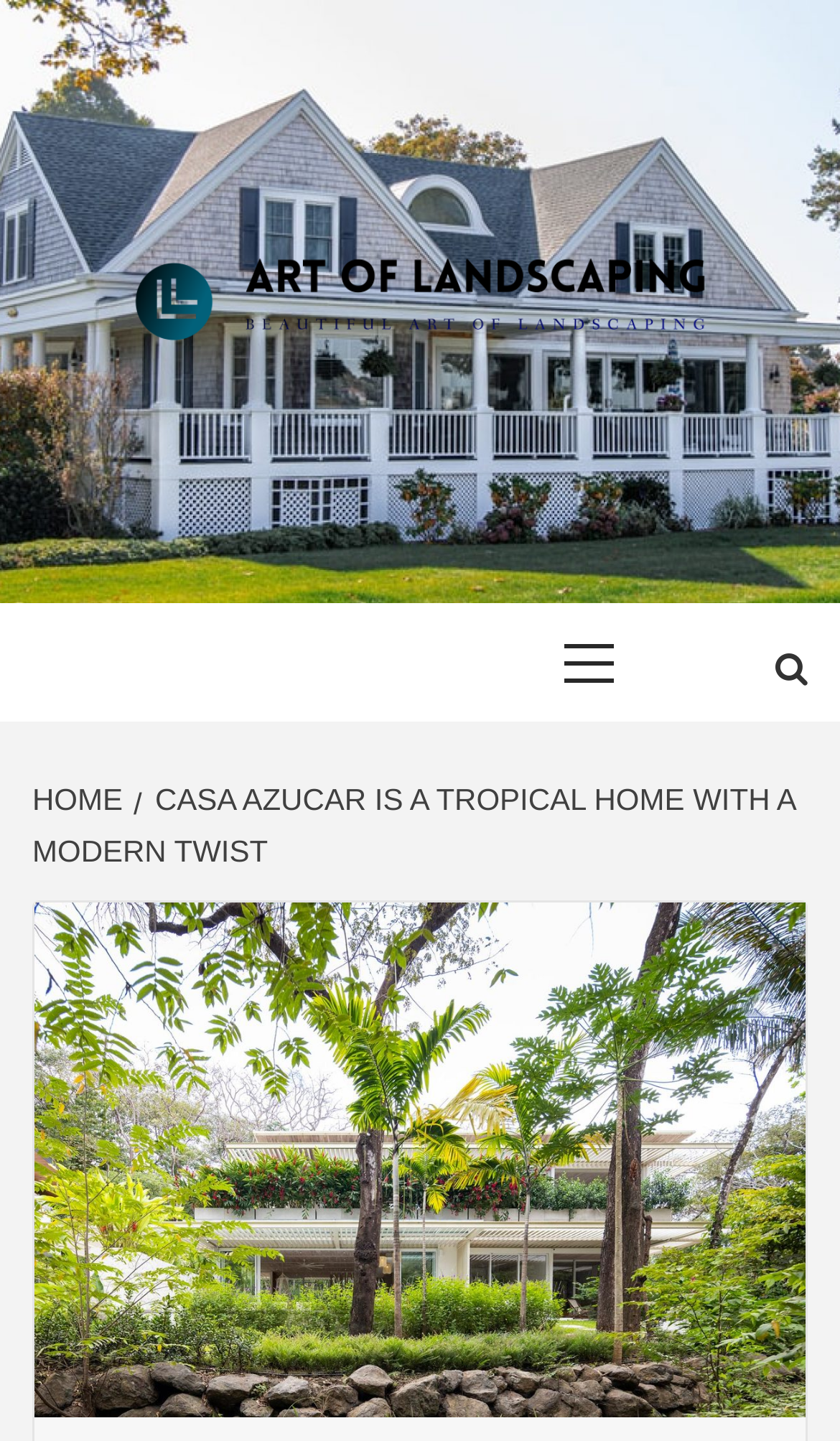Provide the bounding box coordinates in the format (top-left x, top-left y, bottom-right x, bottom-right y). All values are floating point numbers between 0 and 1. Determine the bounding box coordinate of the UI element described as: Home

[0.038, 0.542, 0.159, 0.566]